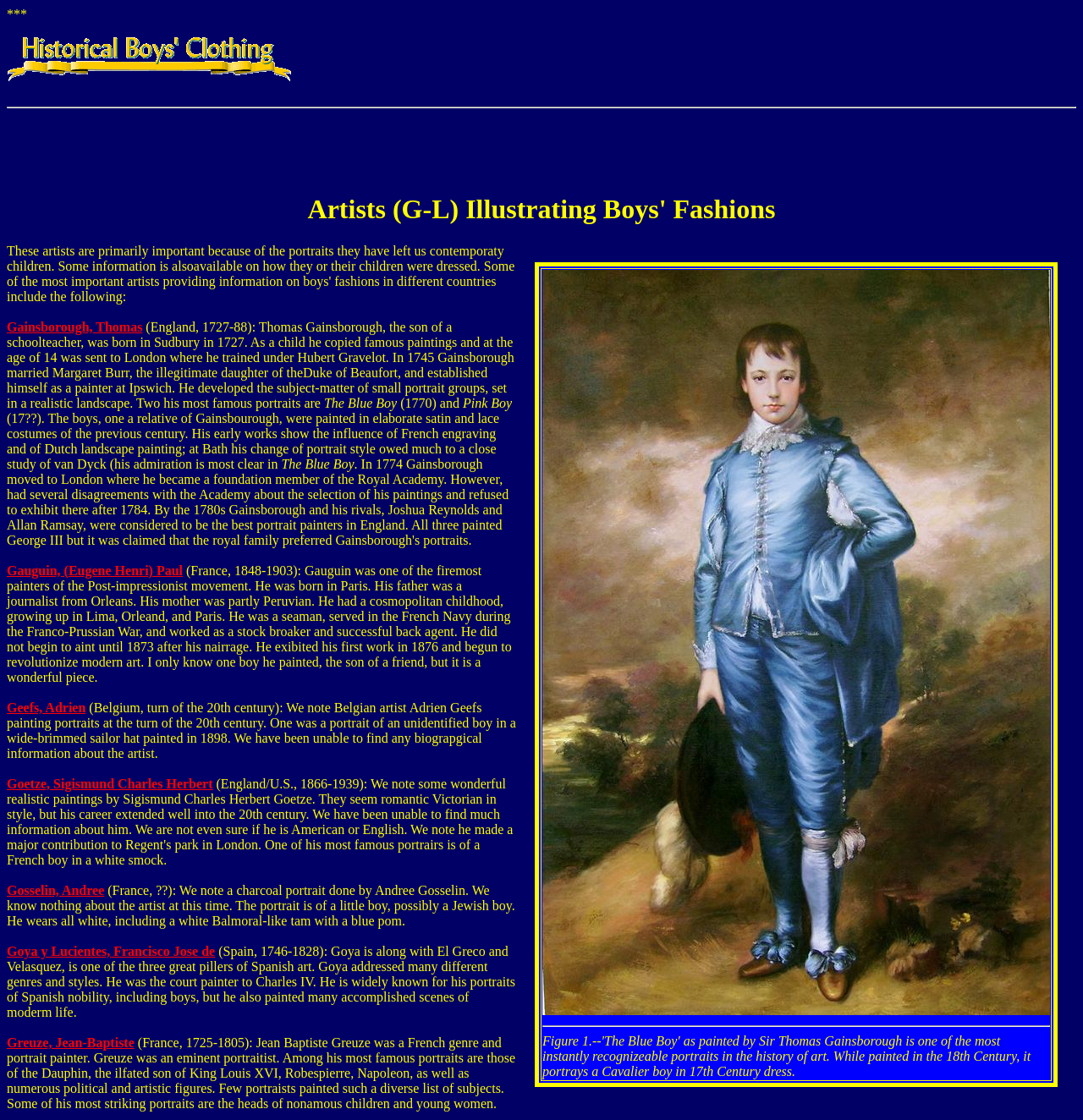Please find the bounding box coordinates of the element that must be clicked to perform the given instruction: "Explore the artwork of Adrien Geefs". The coordinates should be four float numbers from 0 to 1, i.e., [left, top, right, bottom].

[0.006, 0.625, 0.079, 0.638]